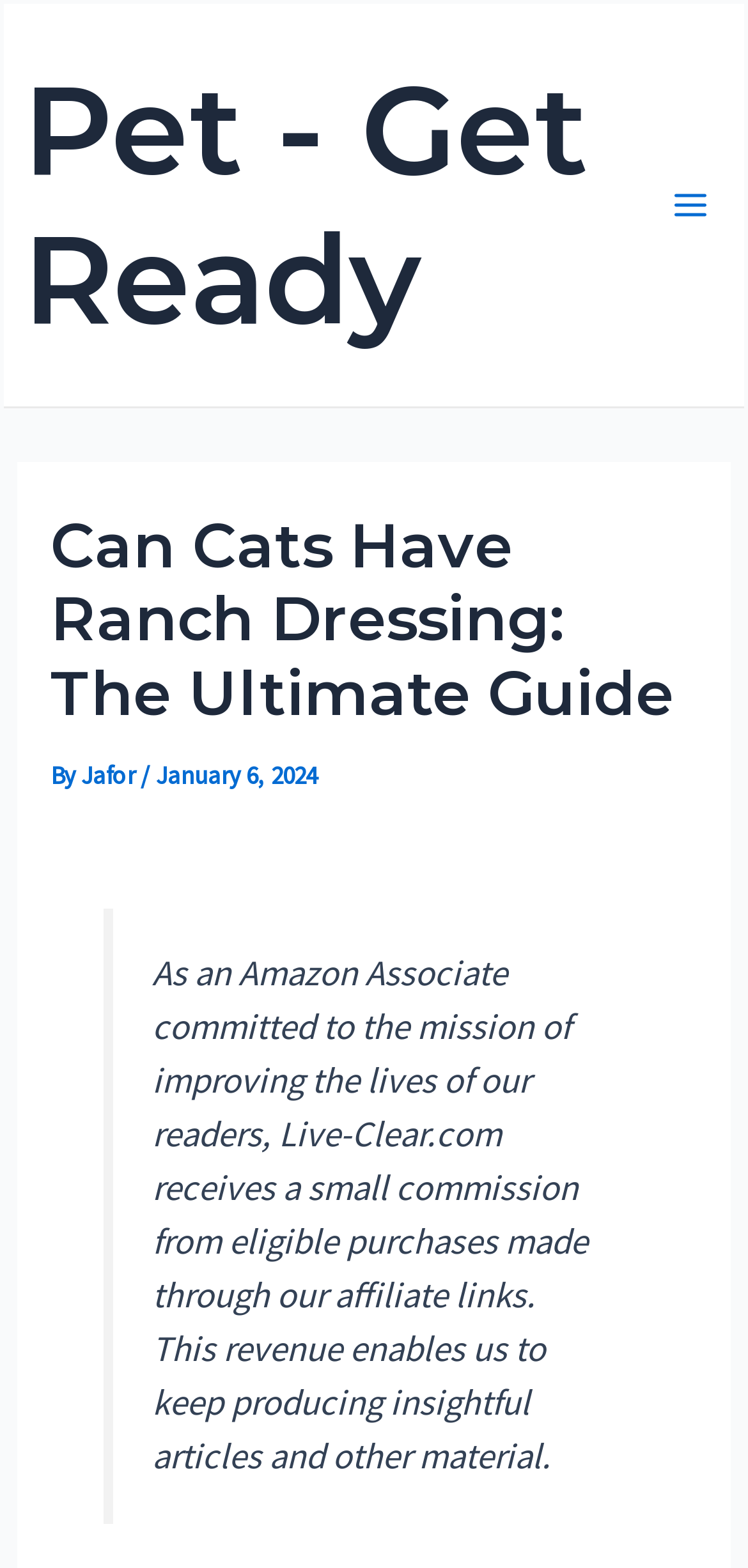Who is the author of the article?
Based on the image, answer the question with as much detail as possible.

The author of the article can be found by looking at the header section of the webpage, where it says 'By Jafor'.